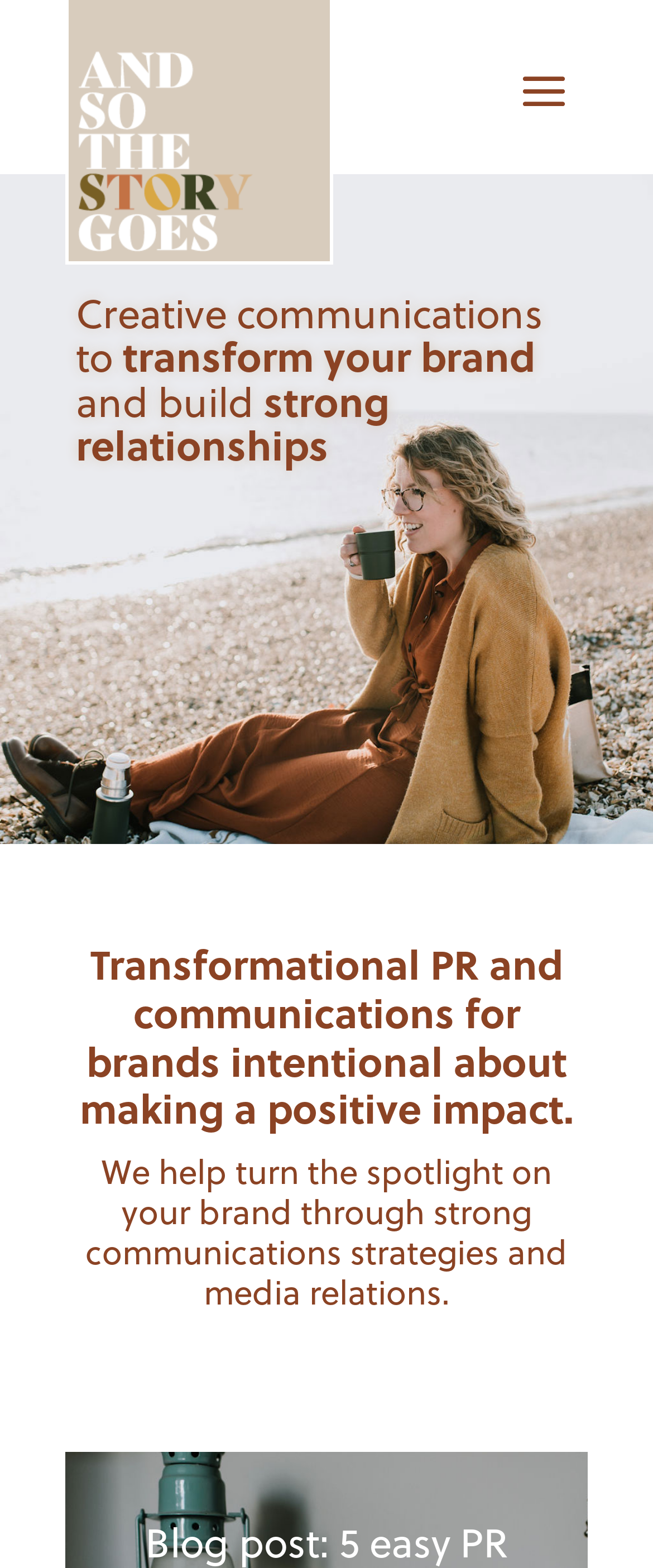What is the goal of the communications strategies?
Please answer the question with a detailed and comprehensive explanation.

According to the heading element 'Transformational PR and communications for brands intentional about making a positive impact.', the goal of the communications strategies is to make a positive impact, suggesting that the website is focused on helping brands achieve a positive influence through their communications.